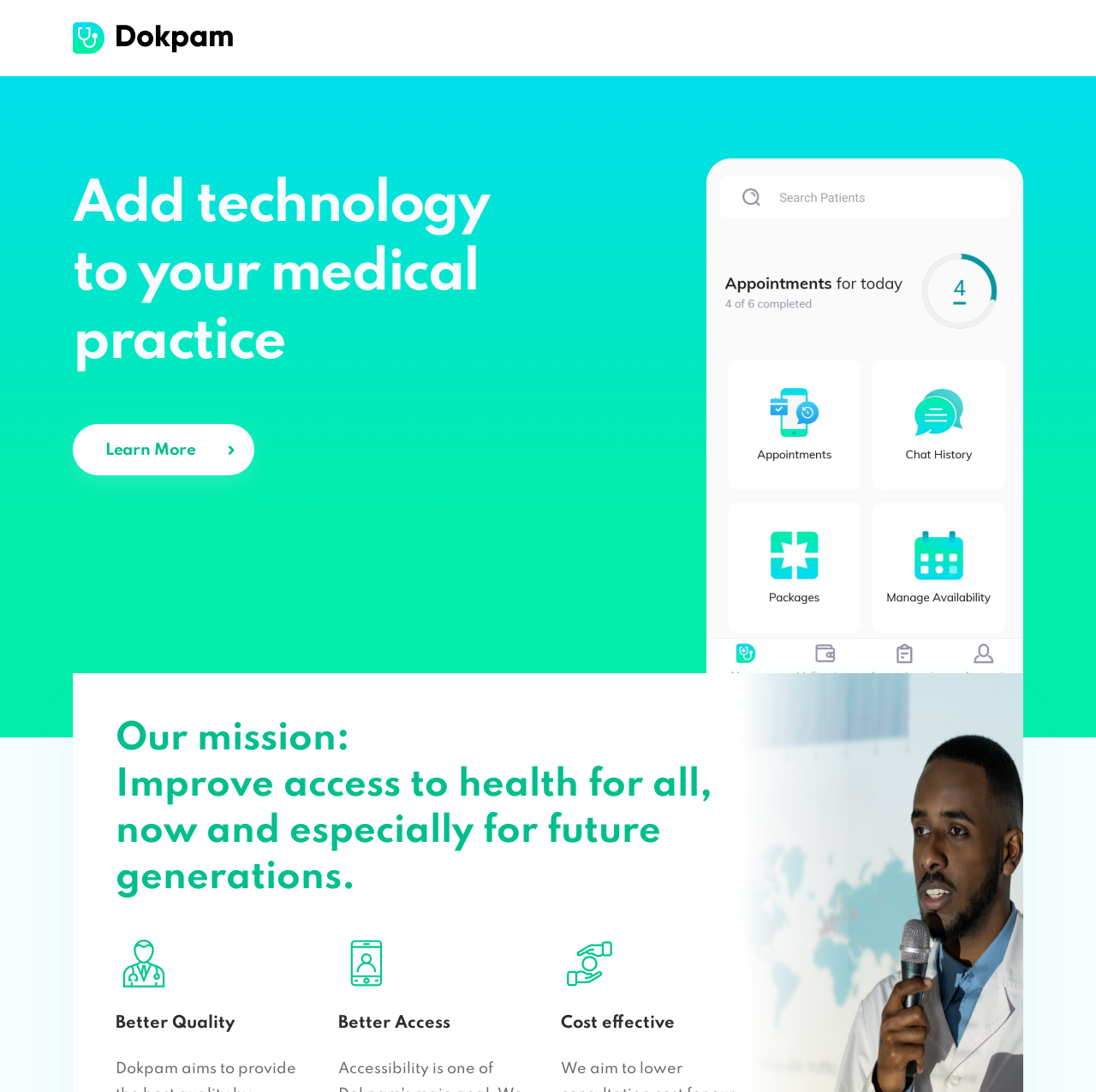Answer the question in one word or a short phrase:
What is the tone of the webpage?

Professional